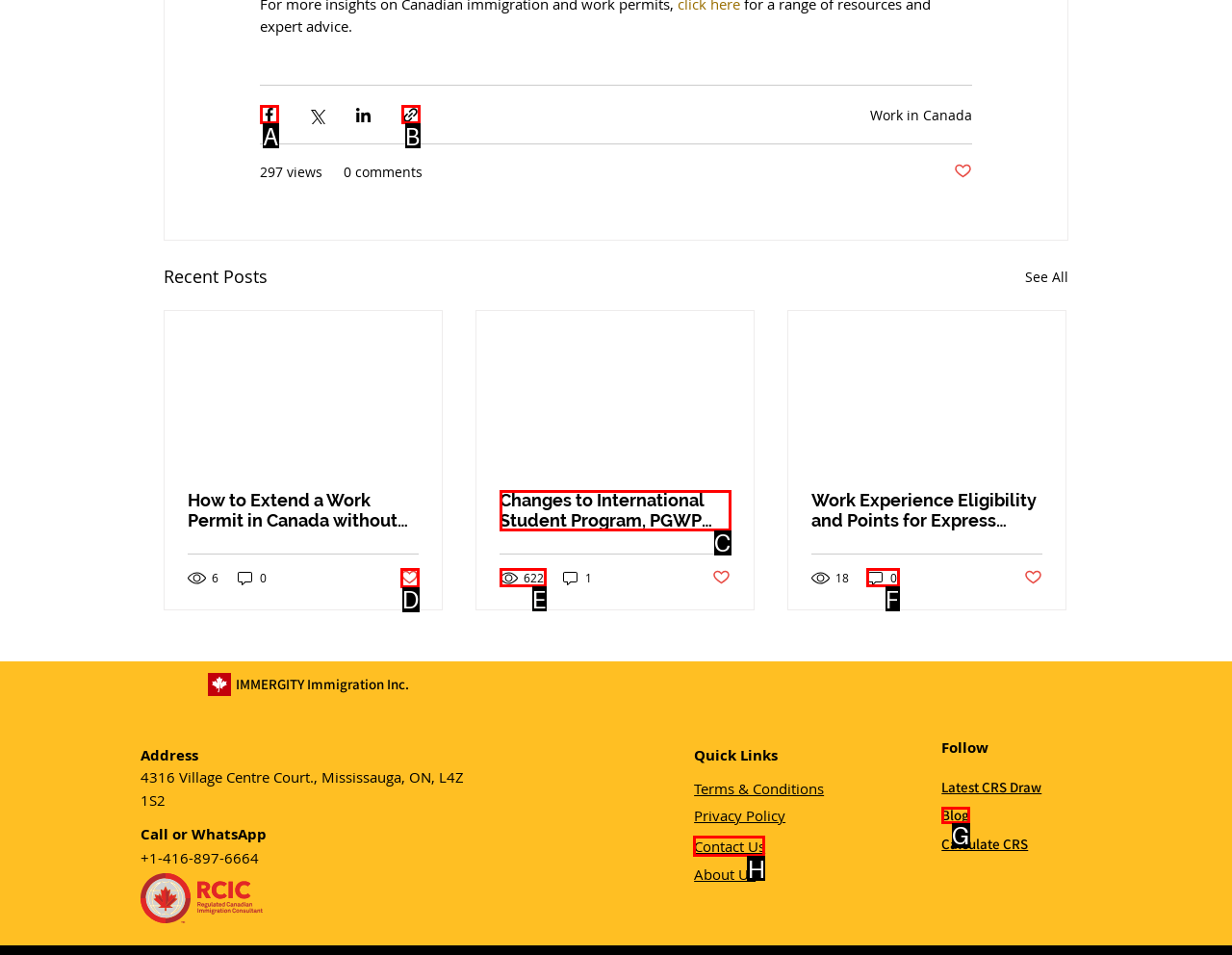Select the HTML element that needs to be clicked to perform the task: Contact Us. Reply with the letter of the chosen option.

H